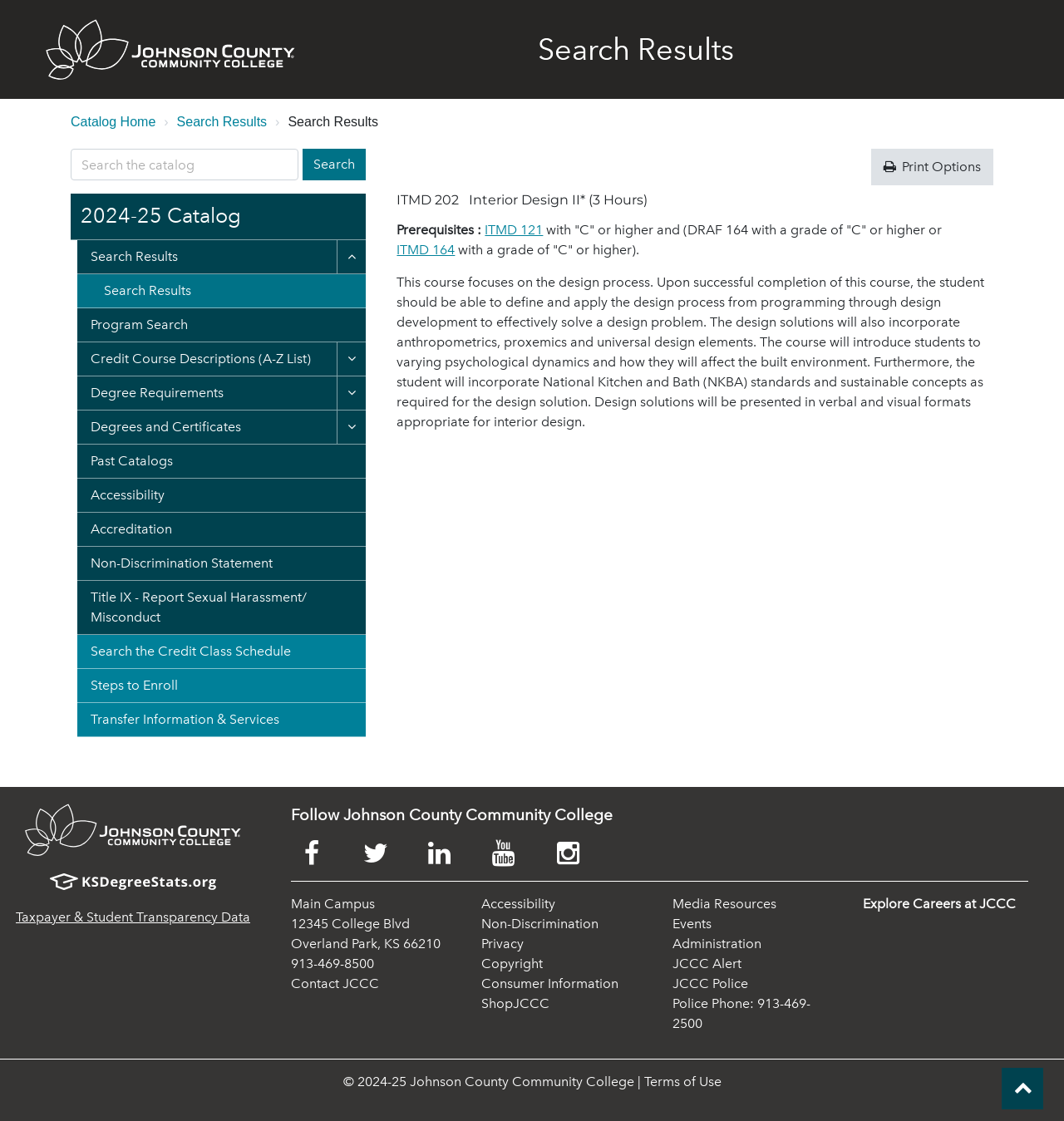Offer a detailed account of what is visible on the webpage.

The webpage is a search results page for the Johnson County Community College Catalog. At the top left, there is a JCCC logo, and next to it, a heading that reads "Search Results". Below the heading, there is a navigation bar with breadcrumbs, showing the path "Catalog Home > Search Results". 

On the top right, there is a search box with a button labeled "Search" and a heading that reads "2024-25 Catalog". Below the search box, there is a primary navigation menu with links to various sections, including "Search Results", "Program Search", "Credit Course Descriptions", "Degree Requirements", and more.

The main content area is divided into two sections. The left section contains a list of search results, with each result displaying a course title, prerequisites, and a brief description. The first course listed is "ITMD 202 Interior Design II", which has prerequisites and a detailed course description.

The right section contains various links and information, including a "Print Options" button, links to the college's social media profiles, and contact information for the main campus. There are also links to various resources, such as "KS Degree Stats", "Taxpayer & Student Transparency Data", and "Consumer Information". At the bottom of the page, there is a copyright notice and links to terms of use, privacy, and non-discrimination policies.